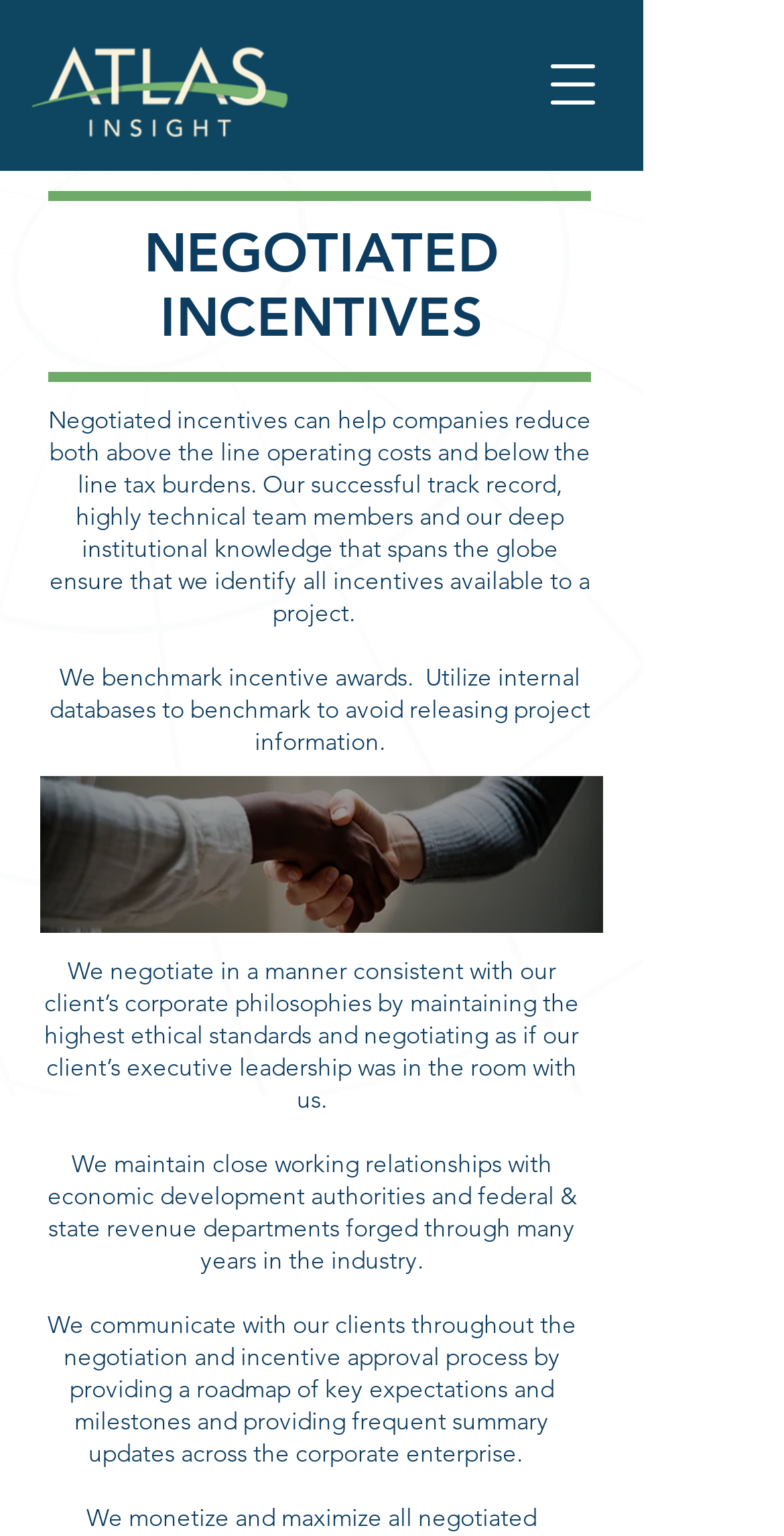Answer this question using a single word or a brief phrase:
What is the purpose of benchmarking incentive awards?

Avoid releasing project information